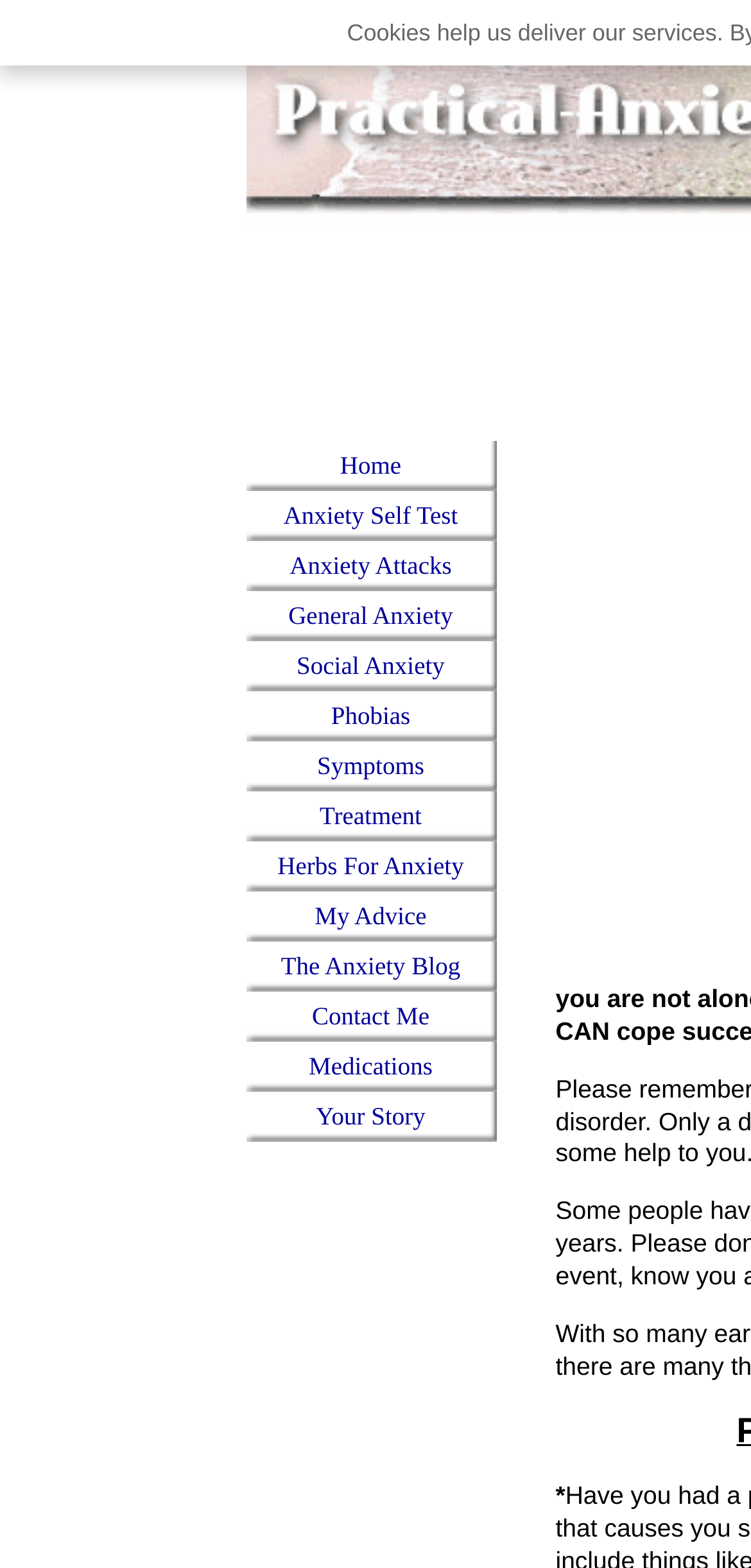Please respond to the question using a single word or phrase:
How many sections are in the navigation menu?

1